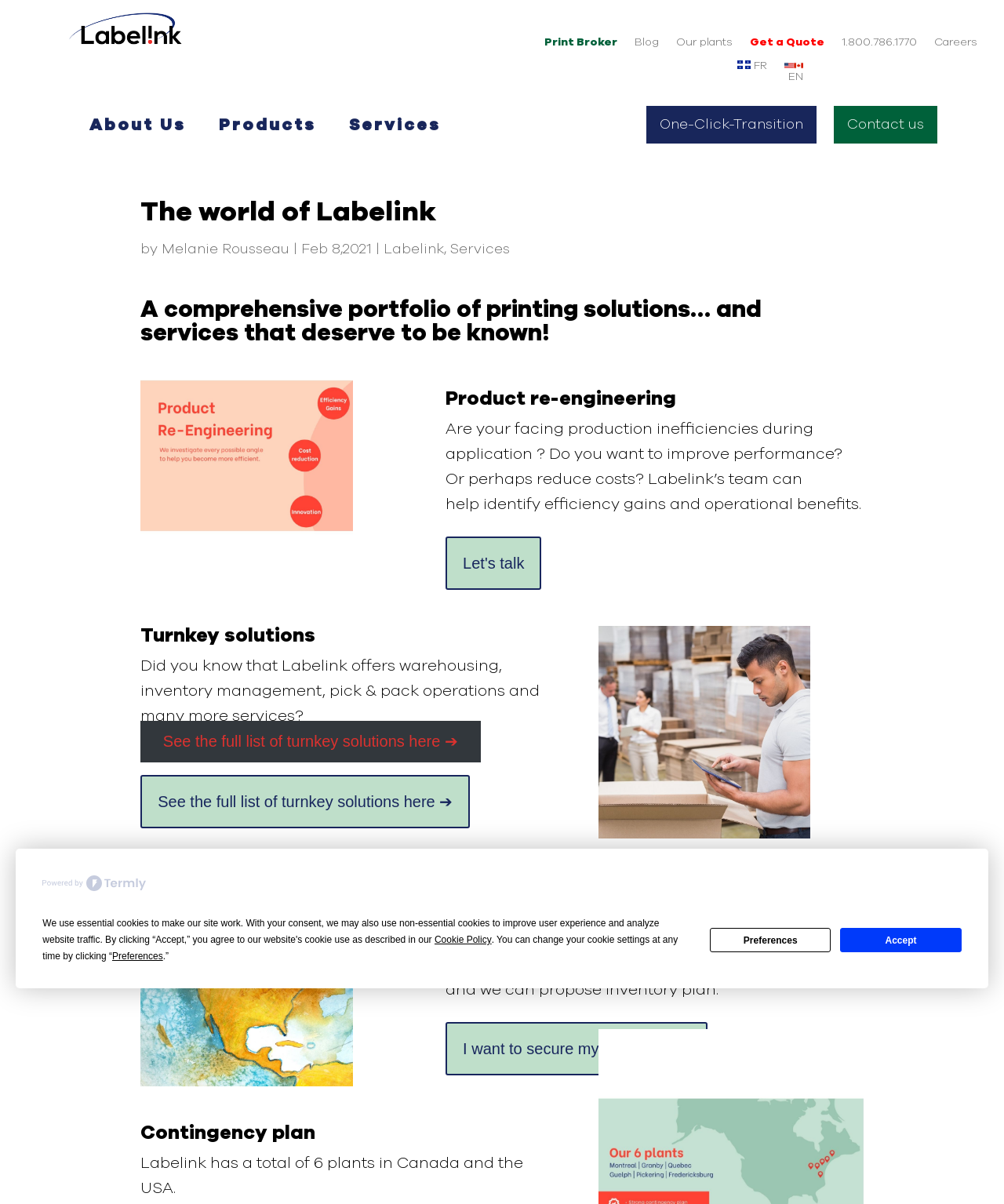Identify the bounding box coordinates of the element to click to follow this instruction: 'Contact us'. Ensure the coordinates are four float values between 0 and 1, provided as [left, top, right, bottom].

None